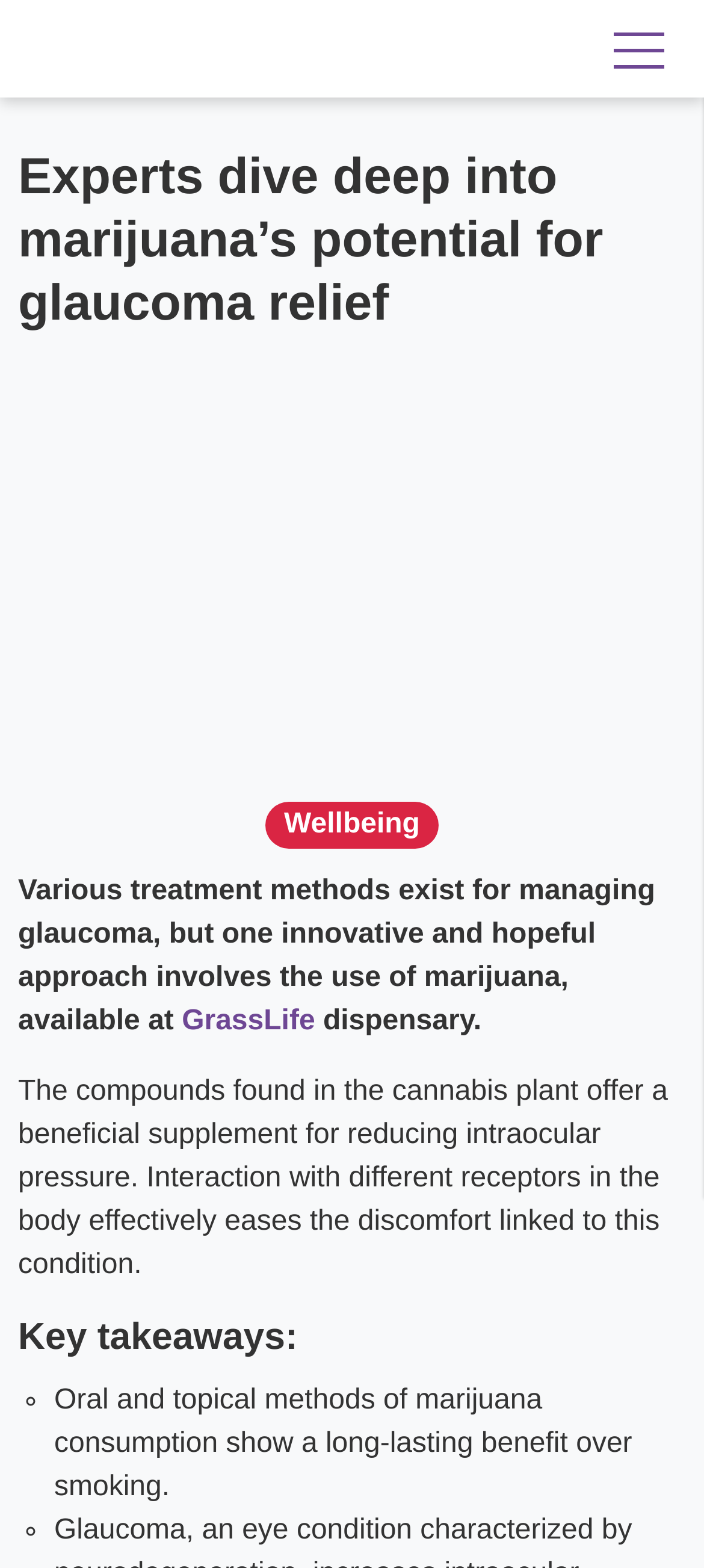Refer to the screenshot and give an in-depth answer to this question: What is the benefit of cannabis compounds?

I determined the benefit of cannabis compounds by reading the text 'The compounds found in the cannabis plant offer a beneficial supplement for reducing intraocular pressure. Interaction with different receptors in the body effectively eases the discomfort linked to this condition.' This text explains that cannabis compounds can ease the discomfort linked to glaucoma.